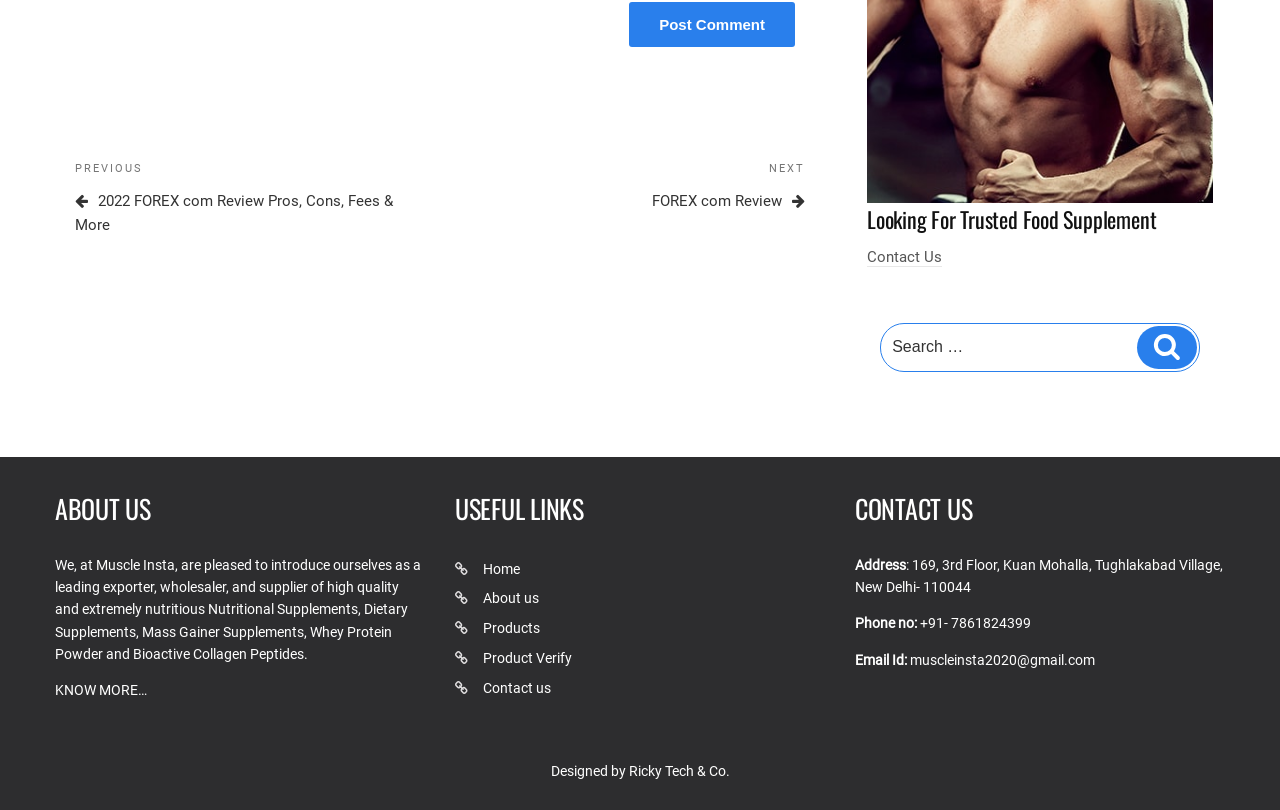Please identify the bounding box coordinates of the clickable element to fulfill the following instruction: "Go to previous post". The coordinates should be four float numbers between 0 and 1, i.e., [left, top, right, bottom].

[0.059, 0.199, 0.328, 0.288]